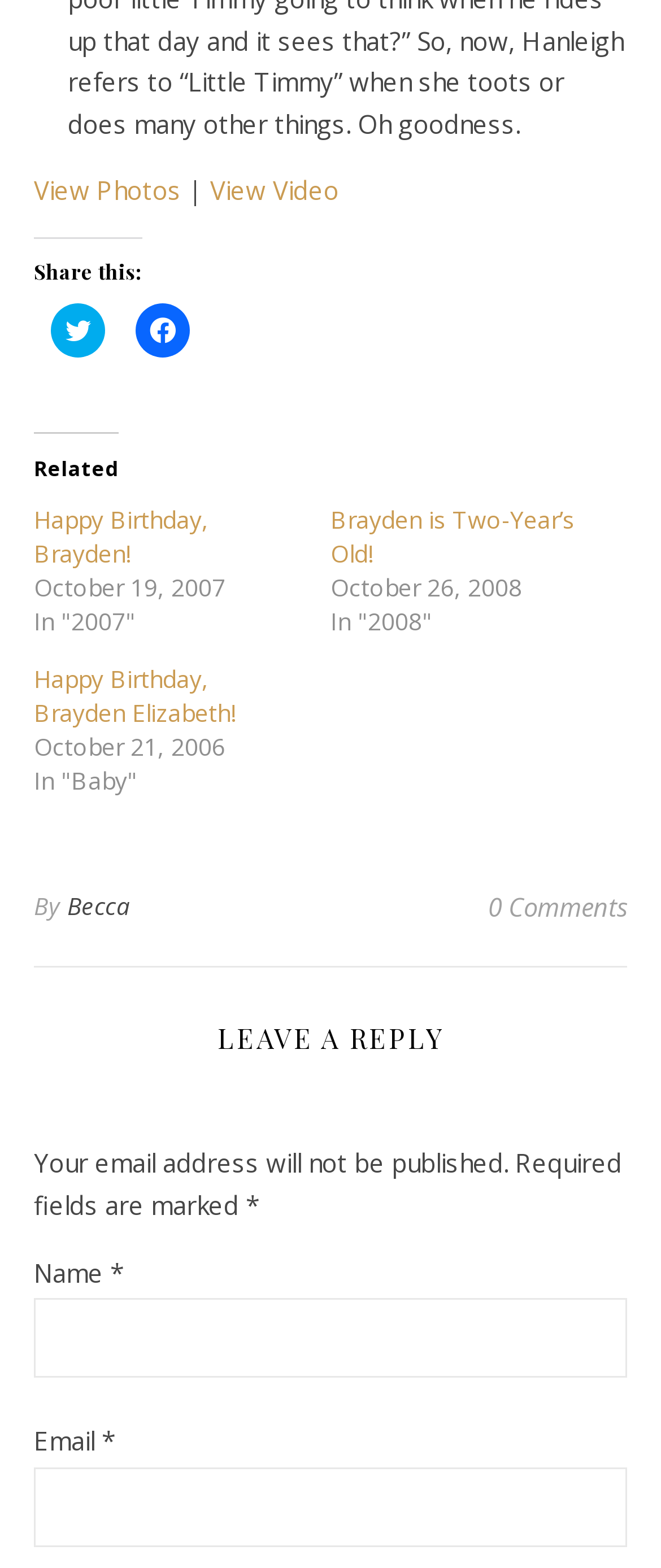Using the description: "Becca", determine the UI element's bounding box coordinates. Ensure the coordinates are in the format of four float numbers between 0 and 1, i.e., [left, top, right, bottom].

[0.101, 0.562, 0.197, 0.595]